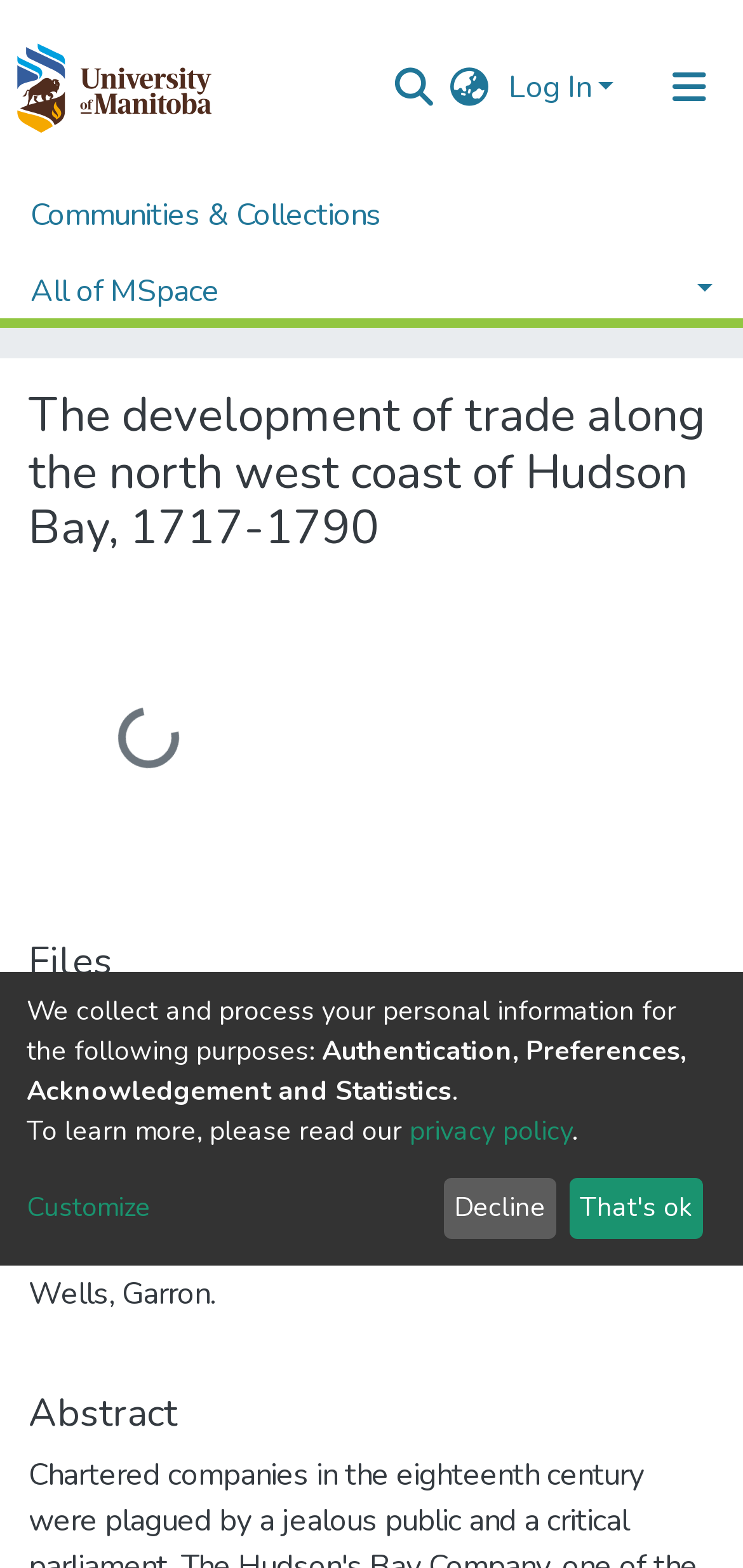Determine the bounding box coordinates of the UI element described by: "aria-label="Language switch" title="Language switch"".

[0.59, 0.041, 0.674, 0.071]